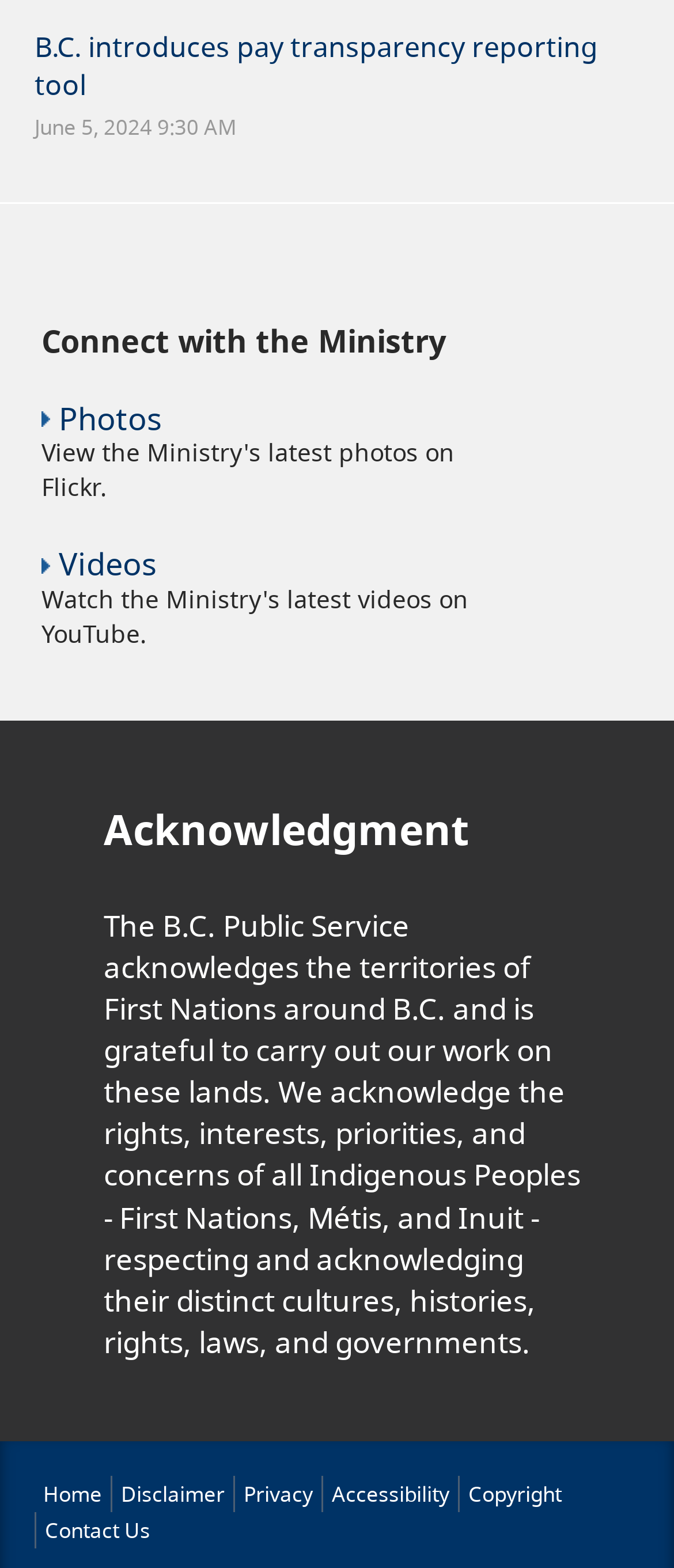Locate the bounding box coordinates of the clickable area to execute the instruction: "Go to 'Home'". Provide the coordinates as four float numbers between 0 and 1, represented as [left, top, right, bottom].

[0.064, 0.944, 0.151, 0.962]